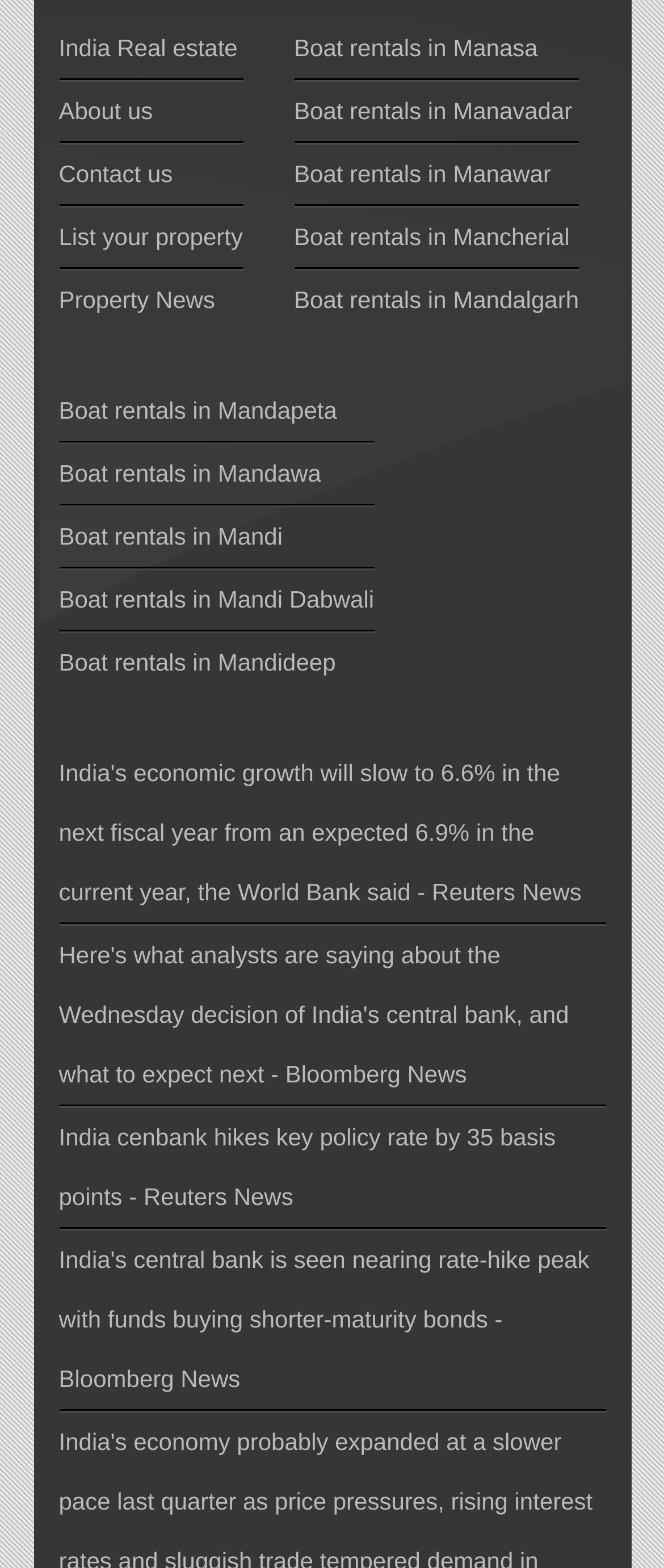Locate the bounding box of the UI element described by: "India Real estate" in the given webpage screenshot.

[0.088, 0.021, 0.358, 0.039]